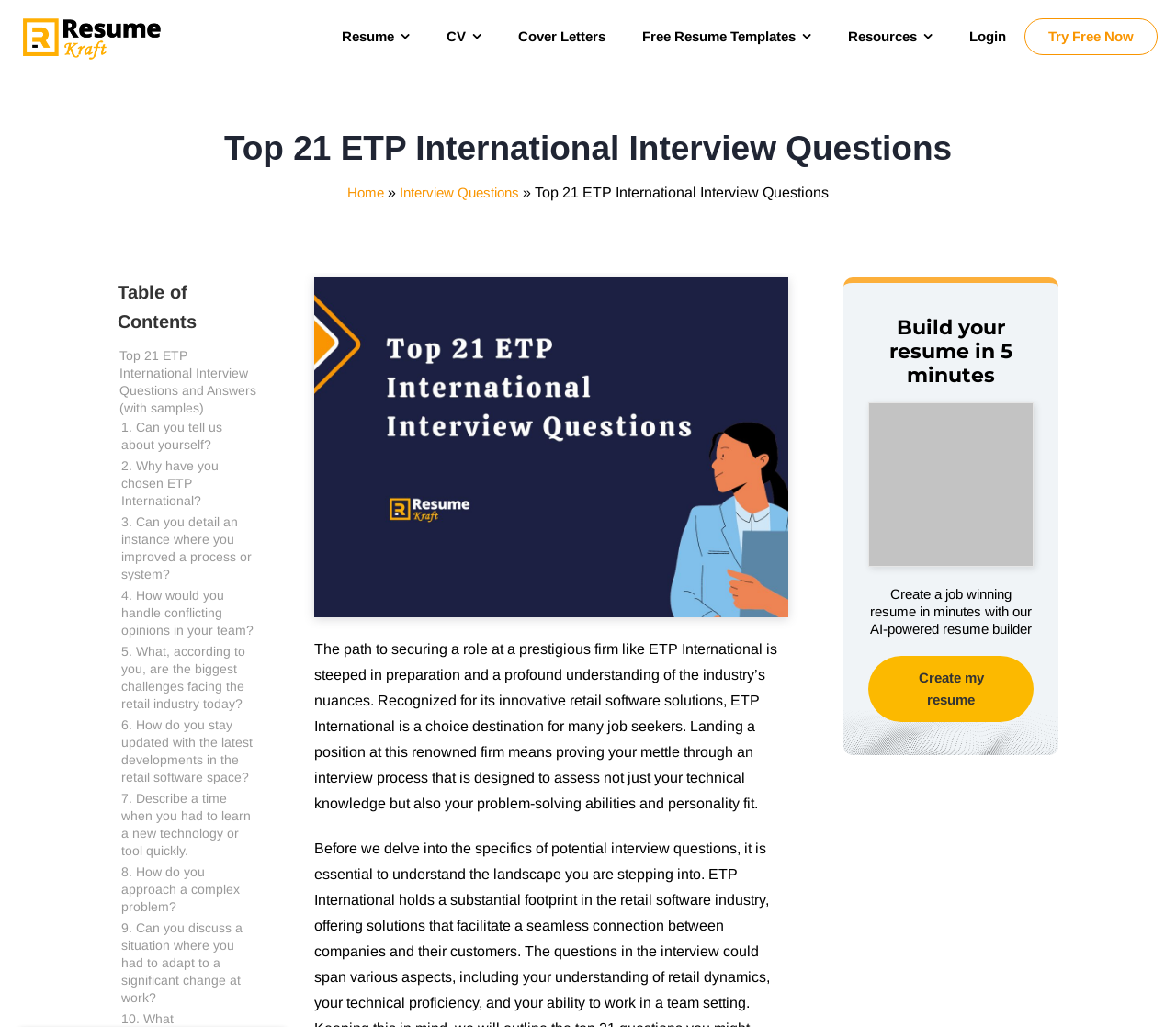Determine the bounding box coordinates for the area that should be clicked to carry out the following instruction: "Click on 'Previous' to view the previous news".

None